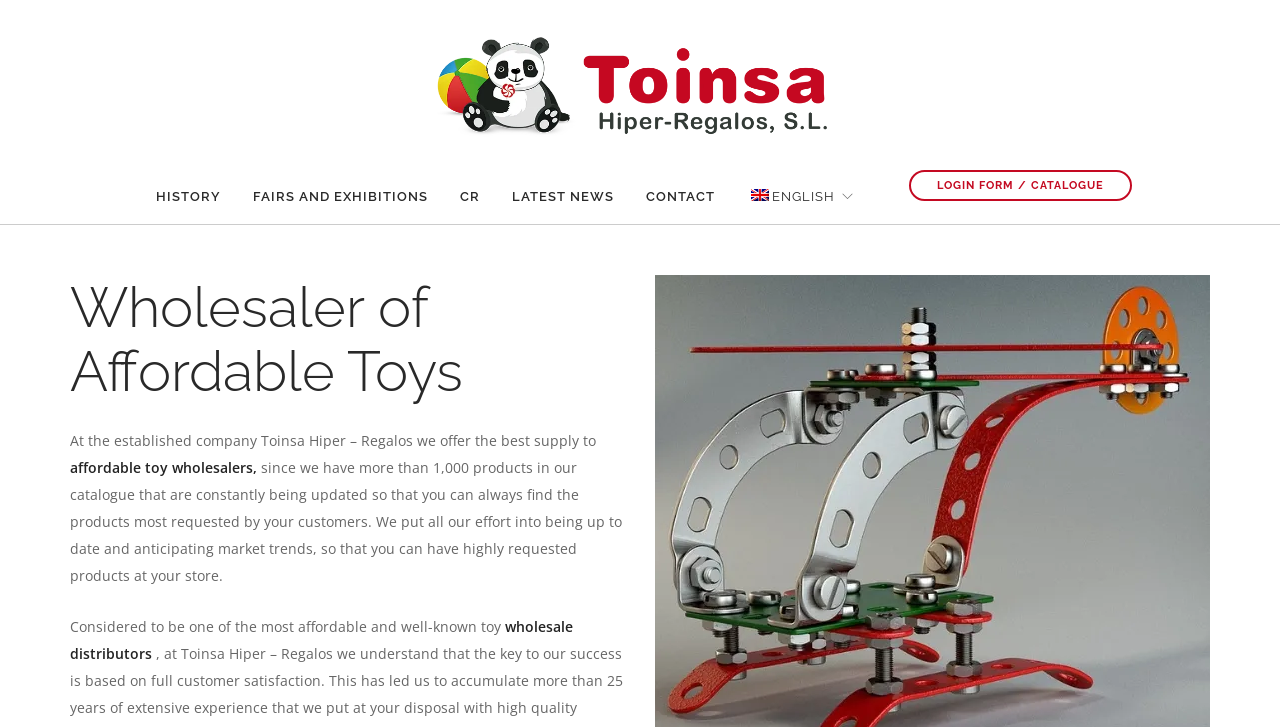What is the company's goal for its customers?
Provide an in-depth and detailed answer to the question.

The text states 'We put all our effort into being up to date and anticipating market trends, so that you can have highly requested products at your store', which indicates that the company's goal is to help its customers have highly requested products.